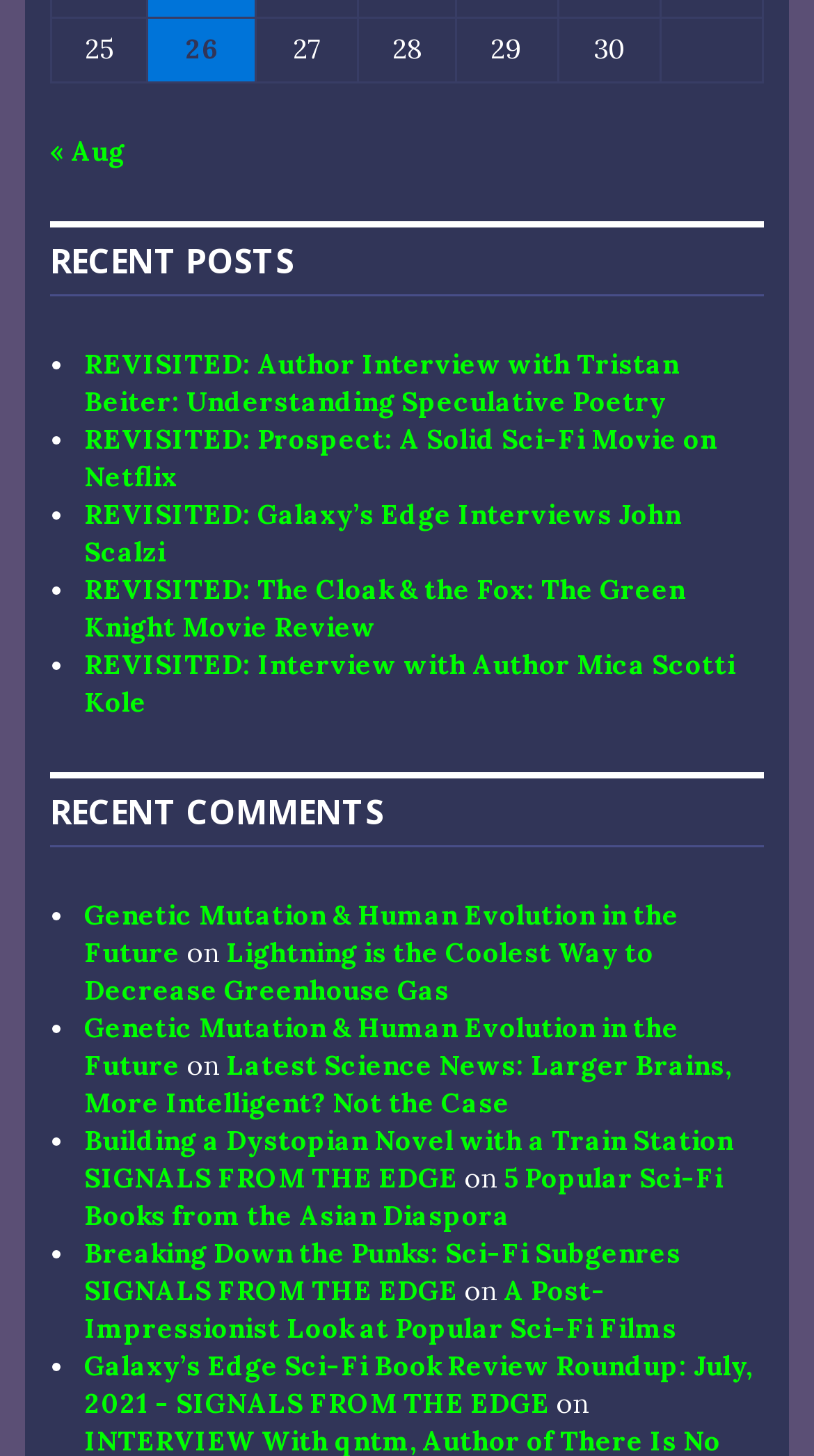How many recent posts are listed?
From the image, provide a succinct answer in one word or a short phrase.

5